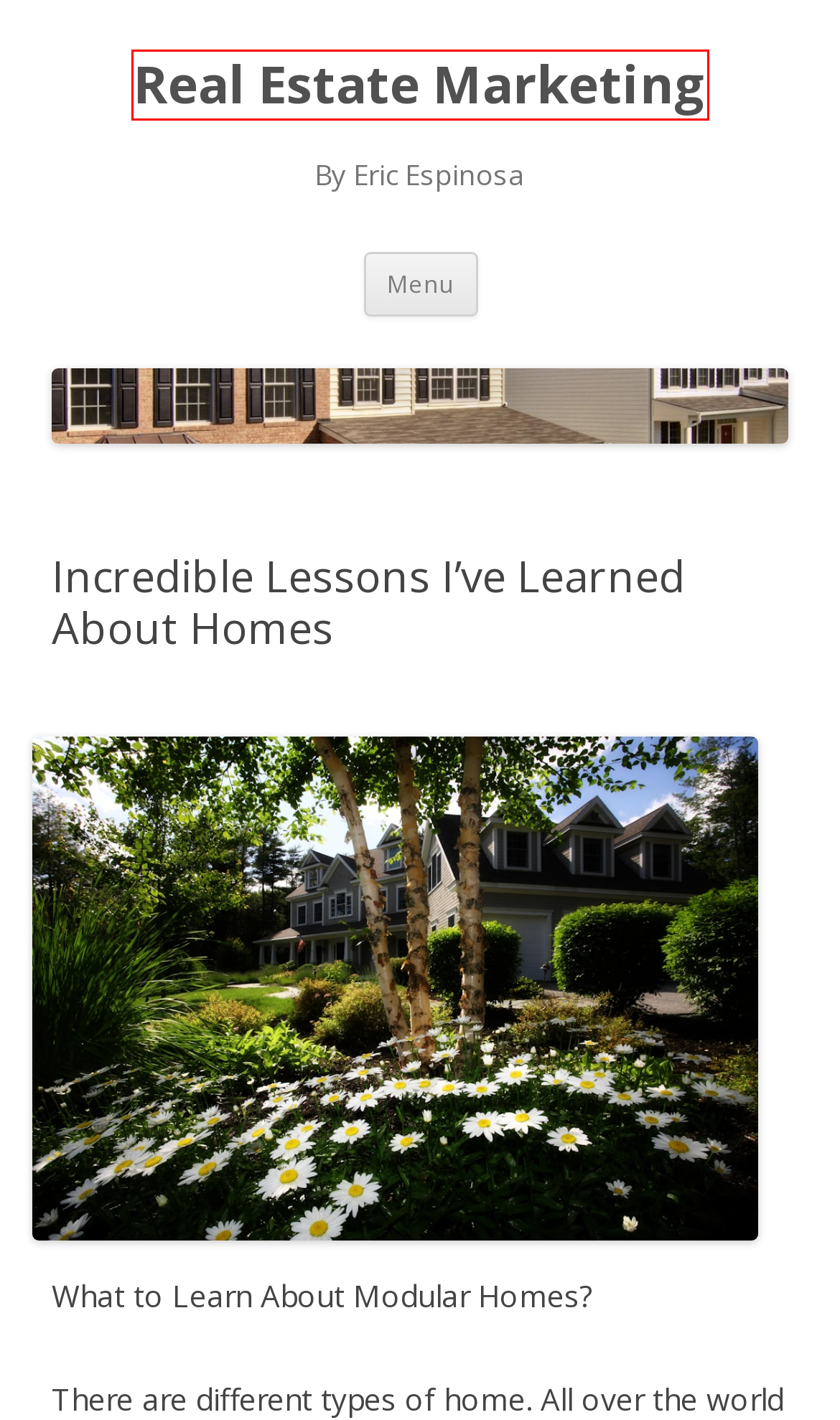With the provided webpage screenshot containing a red bounding box around a UI element, determine which description best matches the new webpage that appears after clicking the selected element. The choices are:
A. Real Estate Marketing | By Eric Espinosa
B. February | 2013 | Real Estate Marketing
C. March | 2014 | Real Estate Marketing
D. 3 Treatments Tips from Someone With Experience | Real Estate Marketing
E. August | 2013 | Real Estate Marketing
F. October | 2013 | Real Estate Marketing
G. March | 2015 | Real Estate Marketing
H. Reviews | Real Estate Marketing

A